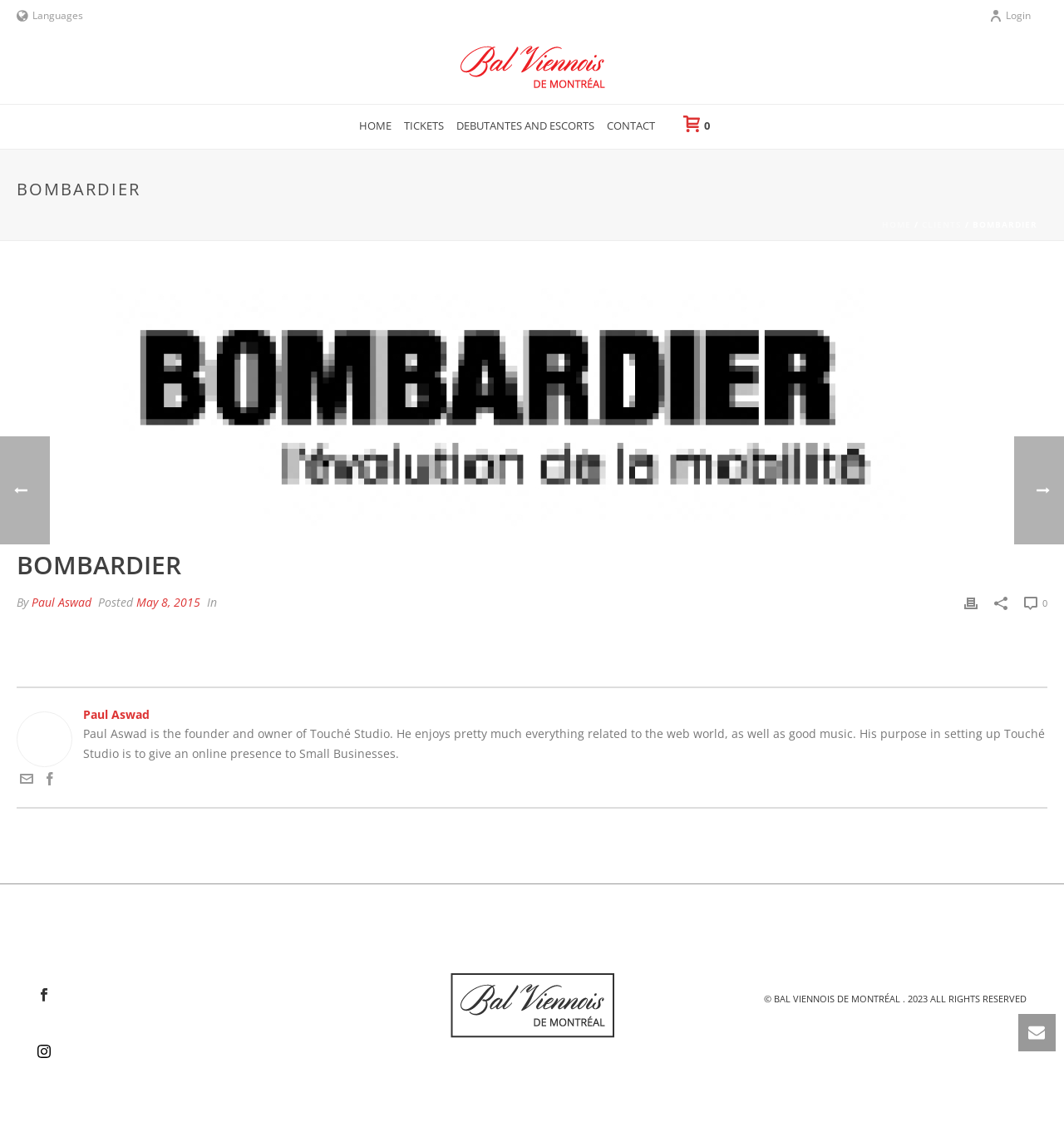Identify the bounding box coordinates of the specific part of the webpage to click to complete this instruction: "Read the article by Paul Aswad".

[0.016, 0.252, 0.984, 0.474]